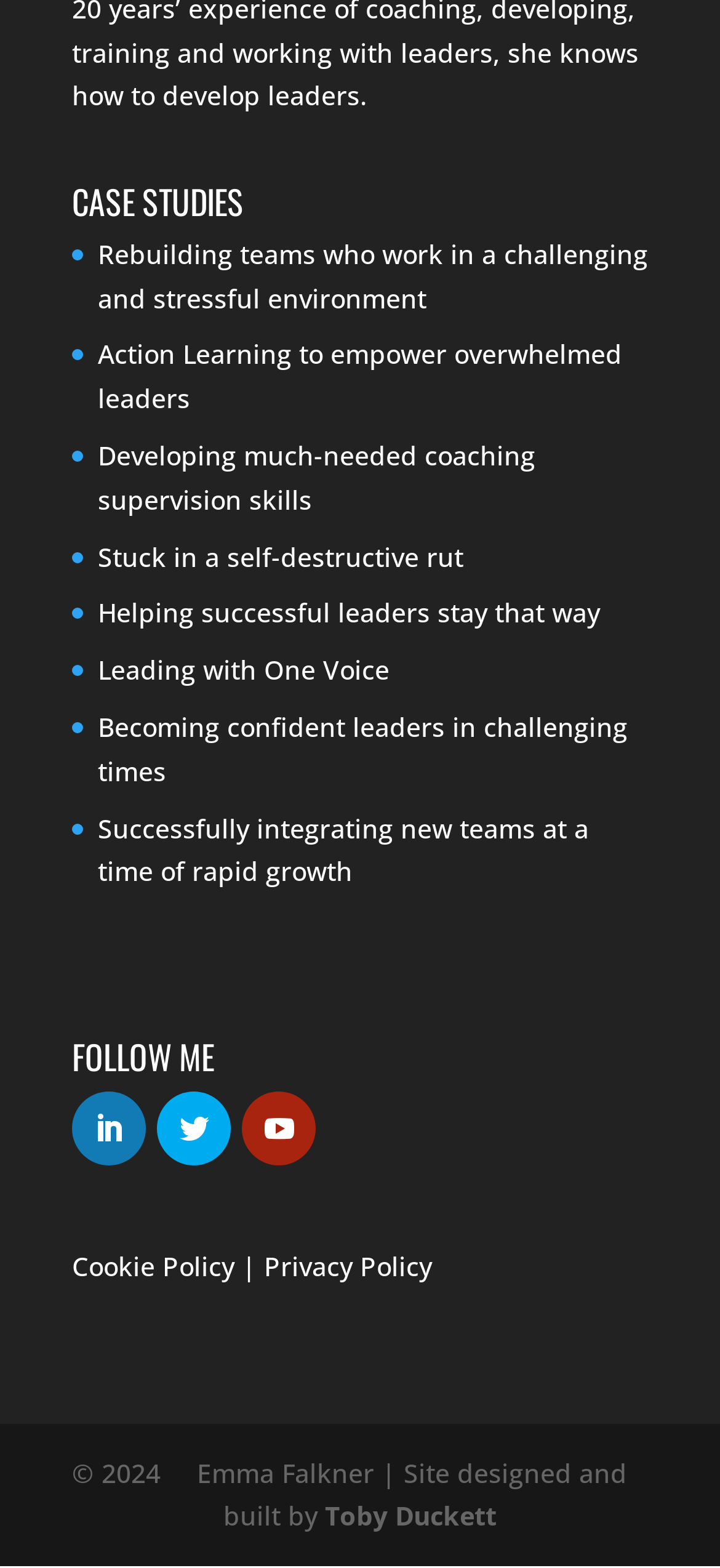Please provide a brief answer to the following inquiry using a single word or phrase:
What is the last link in the 'CASE STUDIES' section?

Successfully integrating new teams